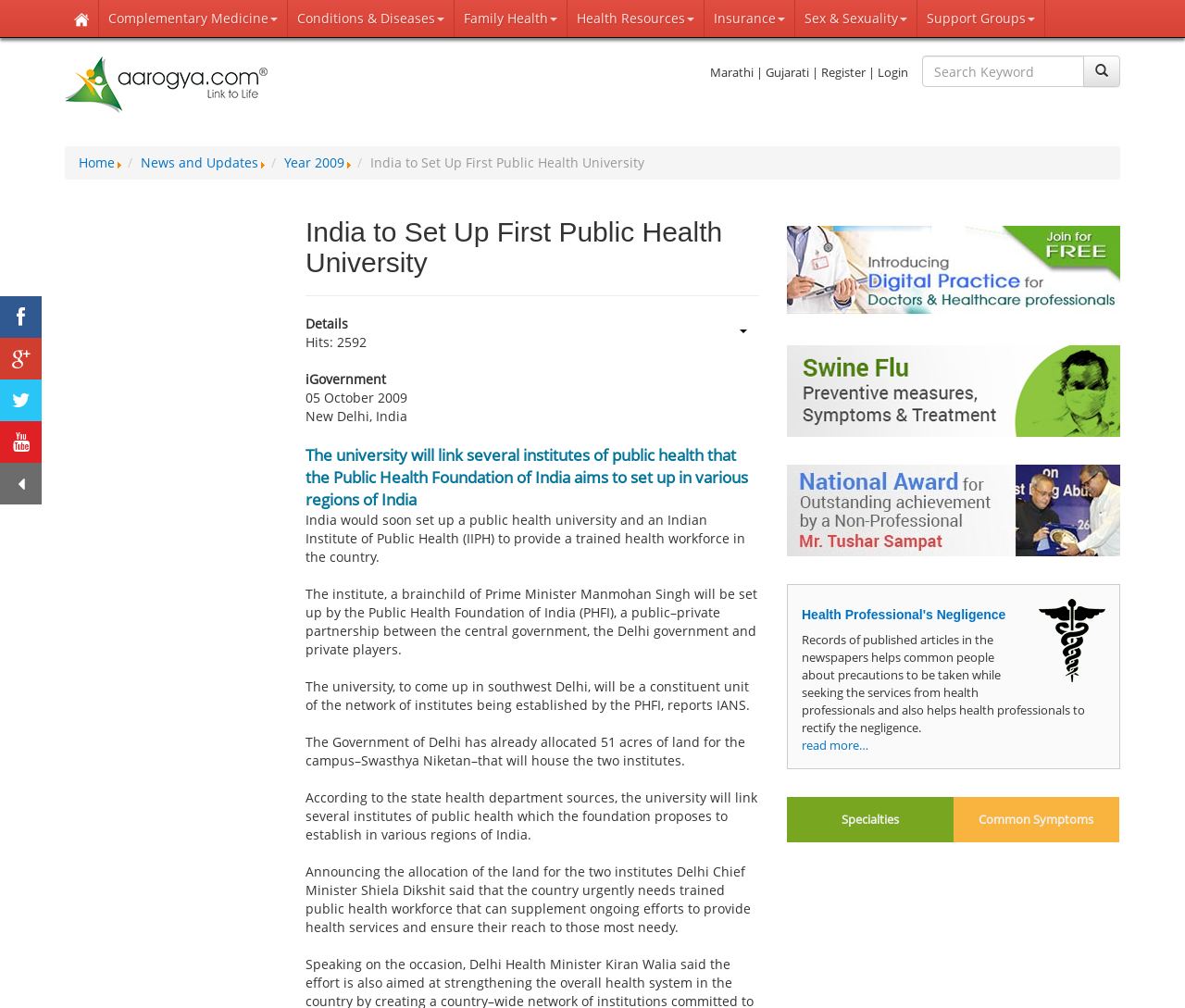Determine the bounding box coordinates of the section I need to click to execute the following instruction: "Click on the 'NEWS' tab". Provide the coordinates as four float numbers between 0 and 1, i.e., [left, top, right, bottom].

None